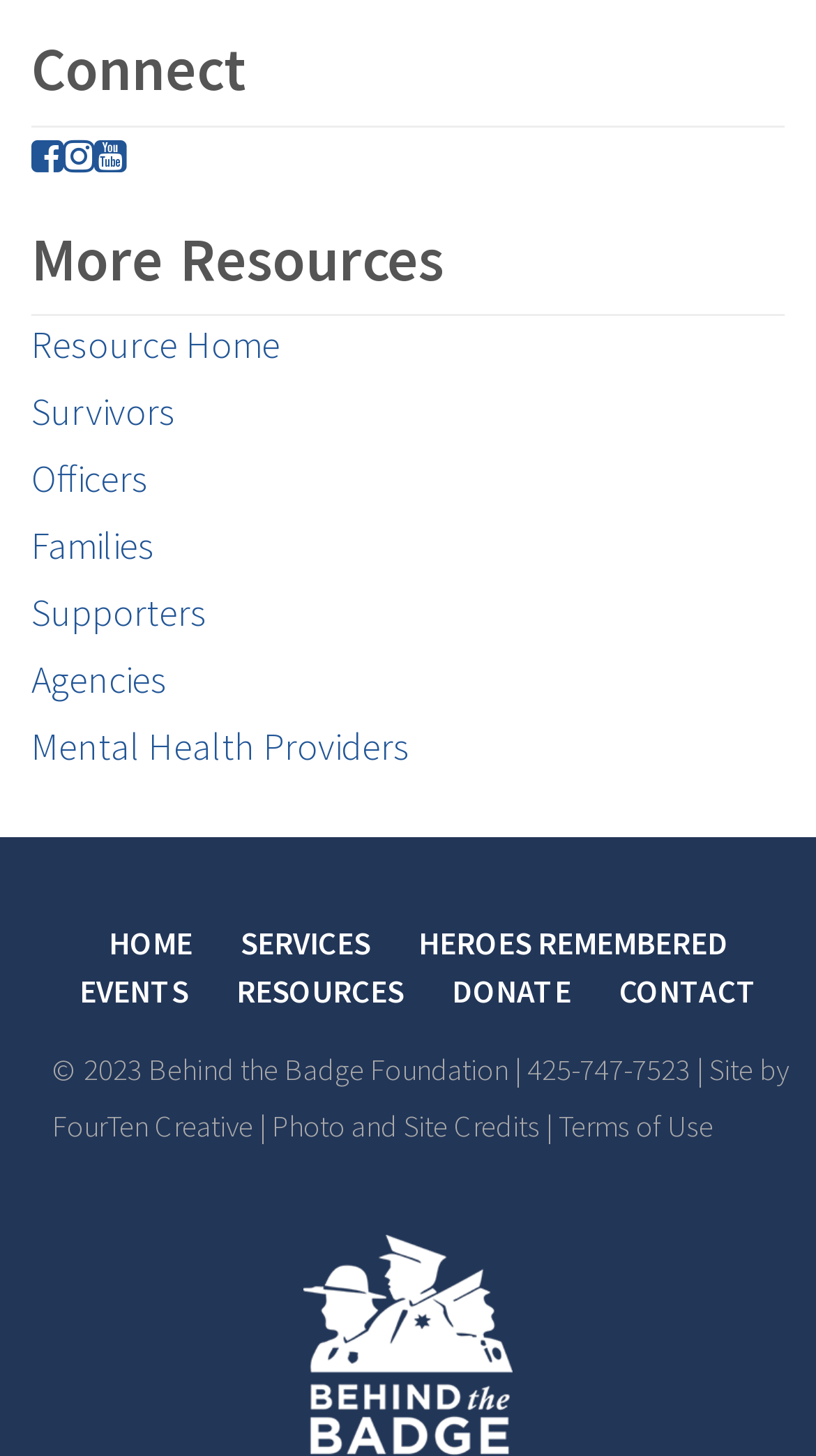From the screenshot, find the bounding box of the UI element matching this description: "title="Follow Us On Instagram"". Supply the bounding box coordinates in the form [left, top, right, bottom], each a float between 0 and 1.

[0.077, 0.09, 0.115, 0.123]